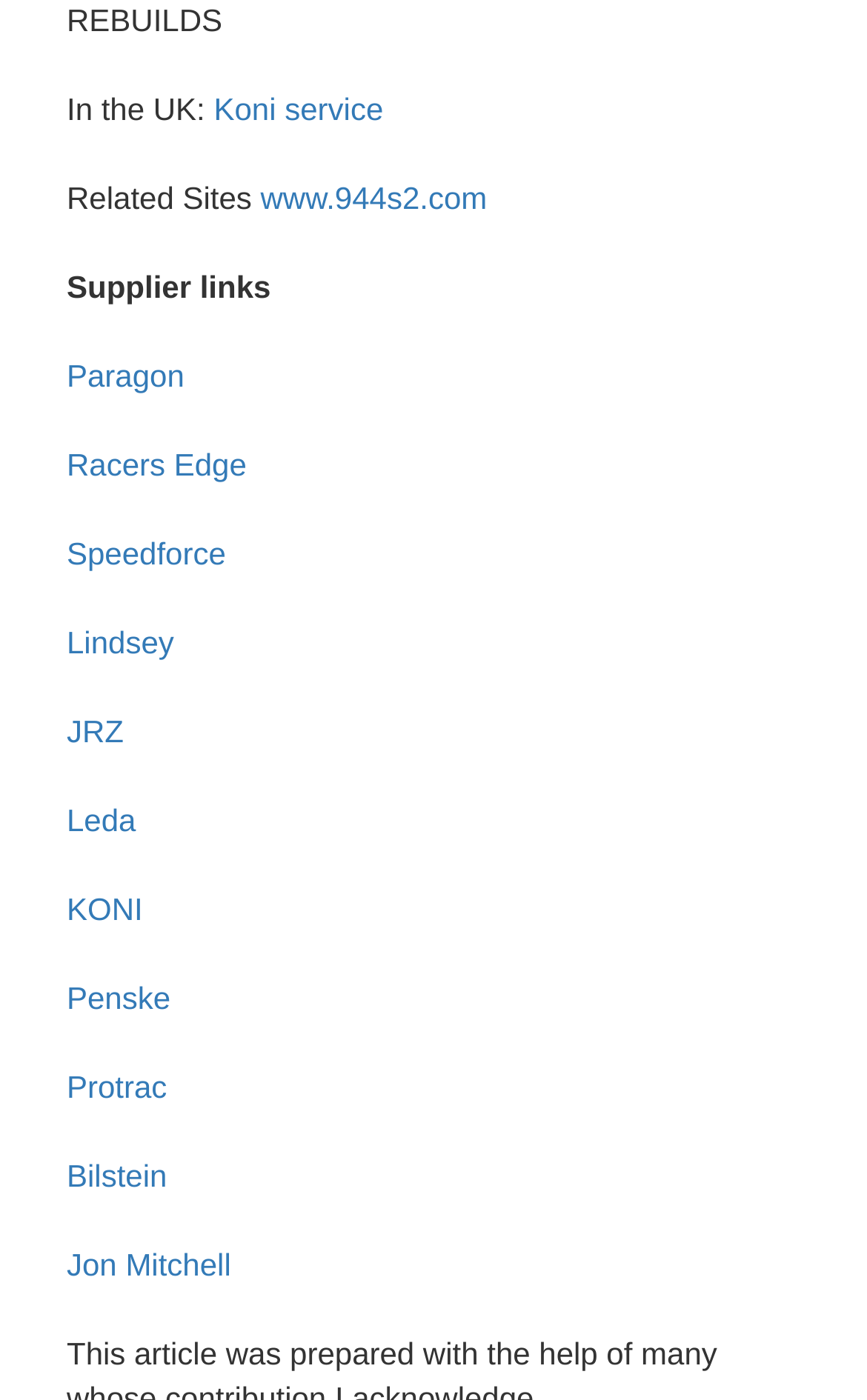Can you specify the bounding box coordinates for the region that should be clicked to fulfill this instruction: "View recent posts".

None